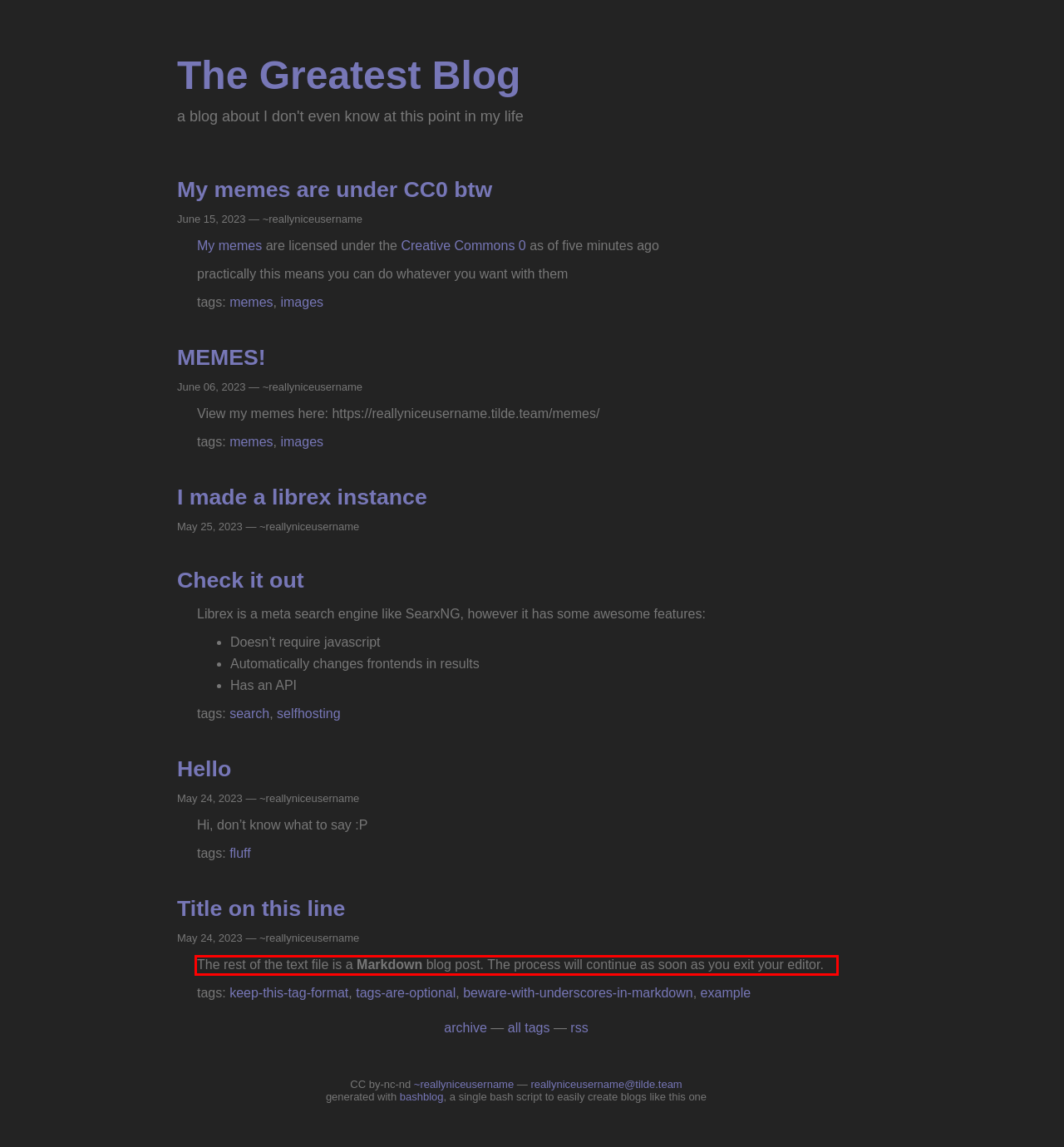You have a screenshot of a webpage with a UI element highlighted by a red bounding box. Use OCR to obtain the text within this highlighted area.

The rest of the text file is a Markdown blog post. The process will continue as soon as you exit your editor.